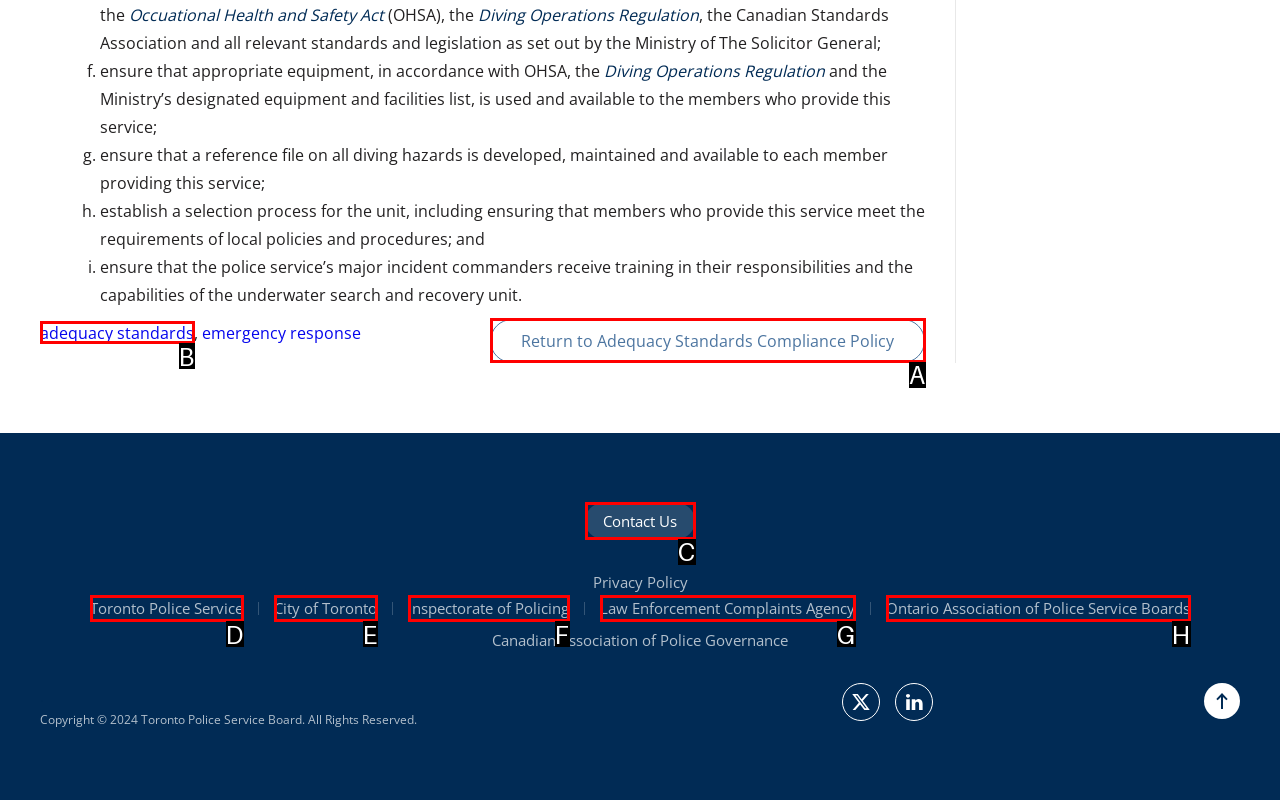Determine the right option to click to perform this task: Click on 'Return to Adequacy Standards Compliance Policy'
Answer with the correct letter from the given choices directly.

A